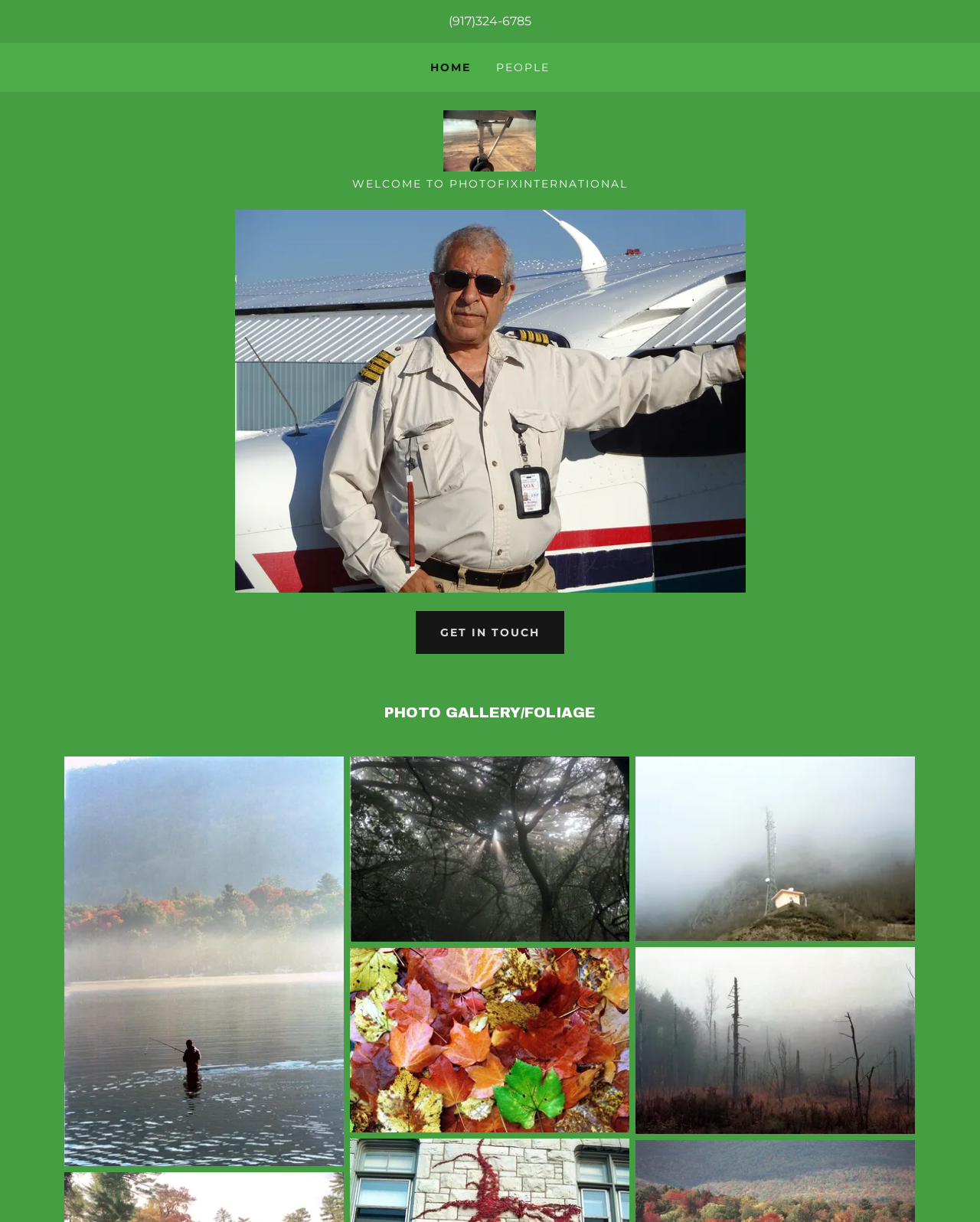Summarize the webpage in an elaborate manner.

The webpage is titled "Photofix International" and appears to be a photography-related website. At the top, there is a navigation menu with links to "HOME", "PEOPLE", and "Photofix International", which has a dropdown menu. The phone number "(917)324-6785" is also displayed at the top.

Below the navigation menu, a large heading "WELCOME TO PHOTOFIXINTERNATIONAL" is centered on the page. Underneath this heading, there is a prominent figure that takes up most of the width of the page, containing an image that spans from the top to about halfway down the page.

On the right side of the page, there is a call-to-action link "GET IN TOUCH" that is positioned near the bottom of the page.

Further down the page, there is a section titled "PHOTO GALLERY/FOLIAGE" with a series of five images arranged in a grid-like pattern, taking up the full width of the page. The images are of varying sizes, with some being larger than others.